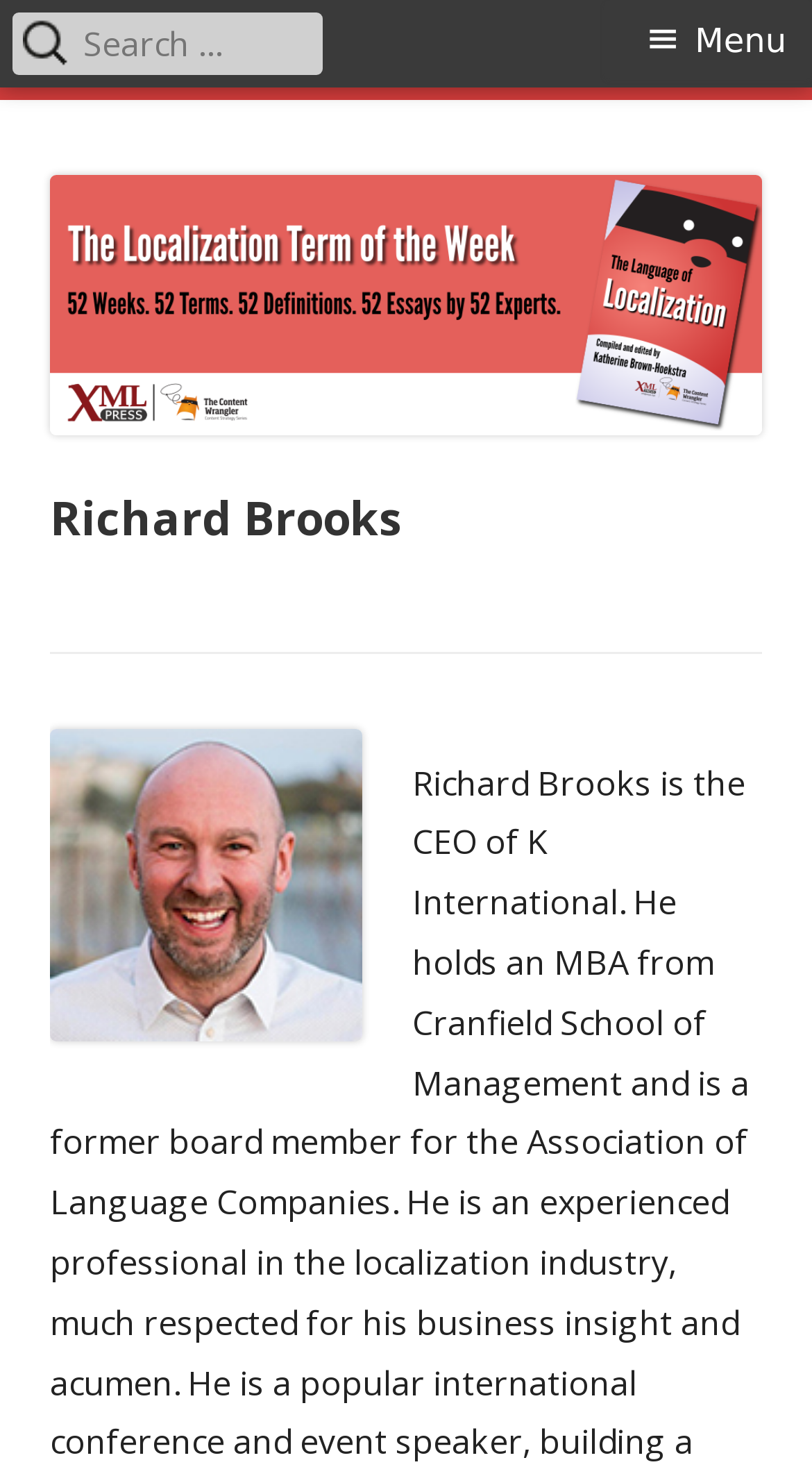Generate a comprehensive caption for the webpage you are viewing.

The webpage is about Richard Brooks and his work on "The Language of Localization". At the top-left corner, there is a primary menu navigation bar that spans the entire width of the page. Within this navigation bar, there is a button labeled "≡Menu" on the right side, which is not expanded. Below the navigation bar, there is a prominent link with the title "The Language of Localization" that takes up most of the page width.

Below the link, there is a large image that occupies most of the page width, with a header section on top of it. The header section contains a heading that reads "Richard Brooks". On top of the image, there is a smaller image of Richard Brooks, positioned on the left side.

On the top-right side of the page, there is a search box with a label "Search for:", allowing users to search for specific content.